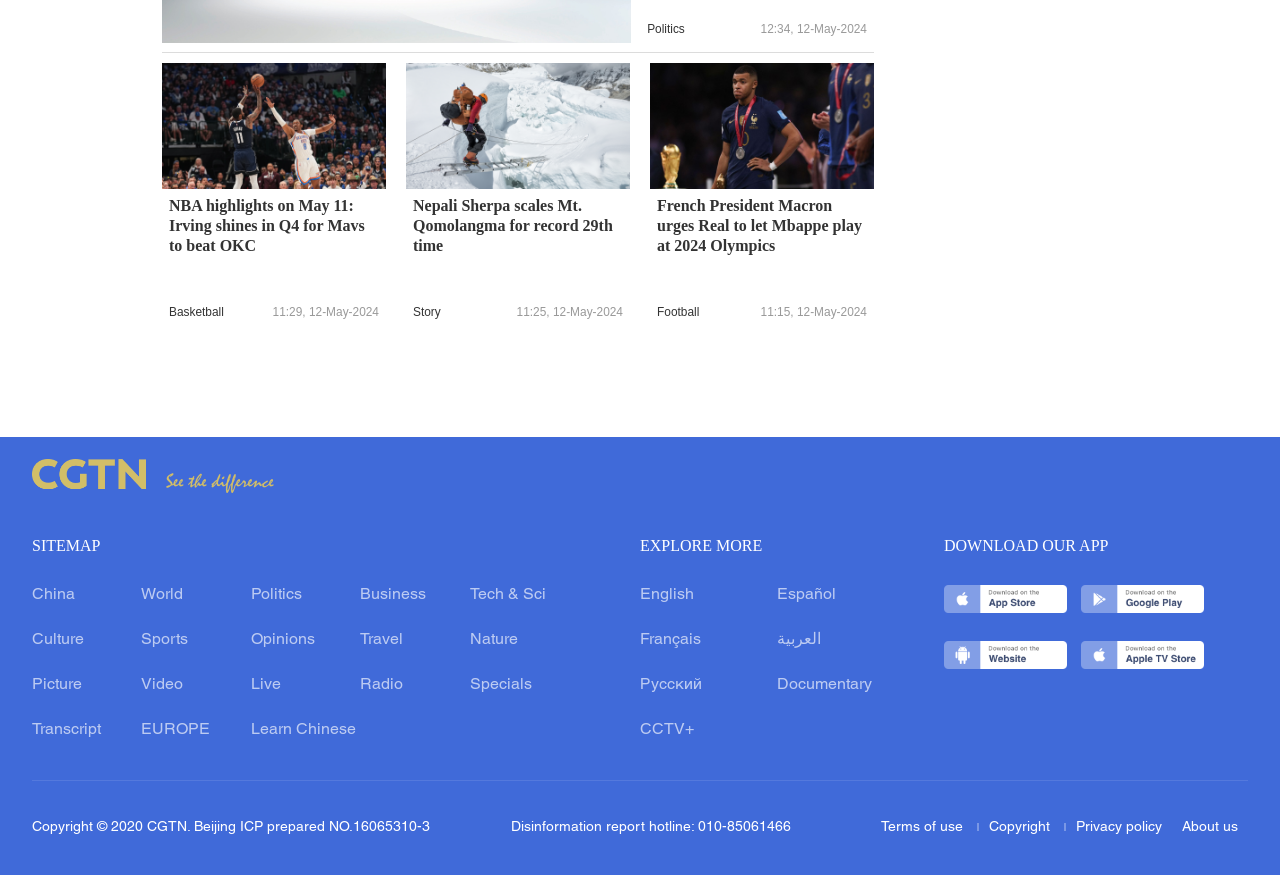What is the language of the webpage?
Provide a well-explained and detailed answer to the question.

The language of the webpage can be determined by looking at the links at the bottom of the page, which include 'English', 'Español', 'Français', and other languages, indicating that the current language is English.